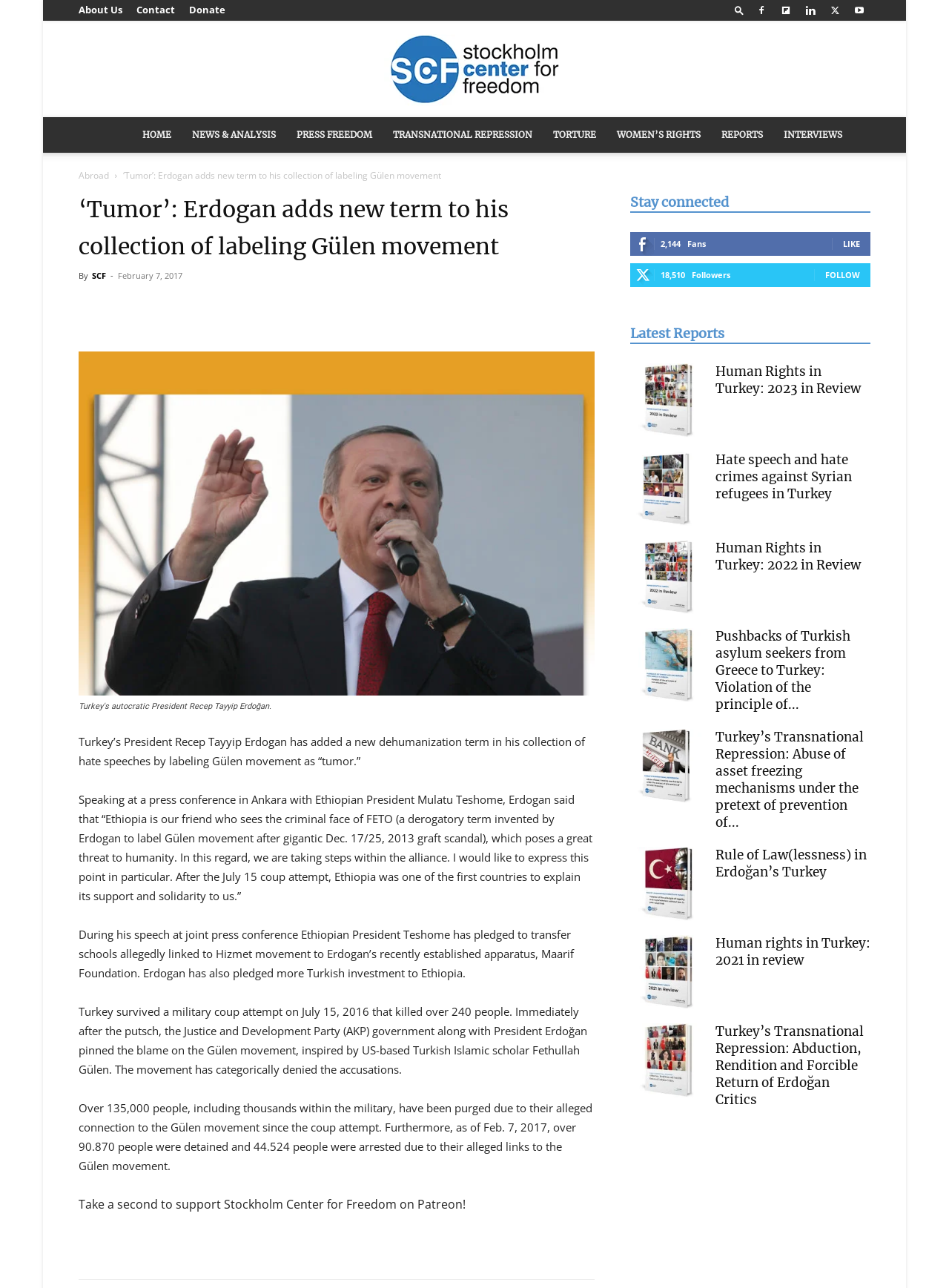How many people were arrested due to their alleged links to the Gülen movement?
Please respond to the question with a detailed and well-explained answer.

The number of people arrested due to their alleged links to the Gülen movement can be found in the article, where it is written 'Furthermore, as of Feb. 7, 2017, over 90.870 people were detained and 44.524 people were arrested due to their alleged links to the Gülen movement'.